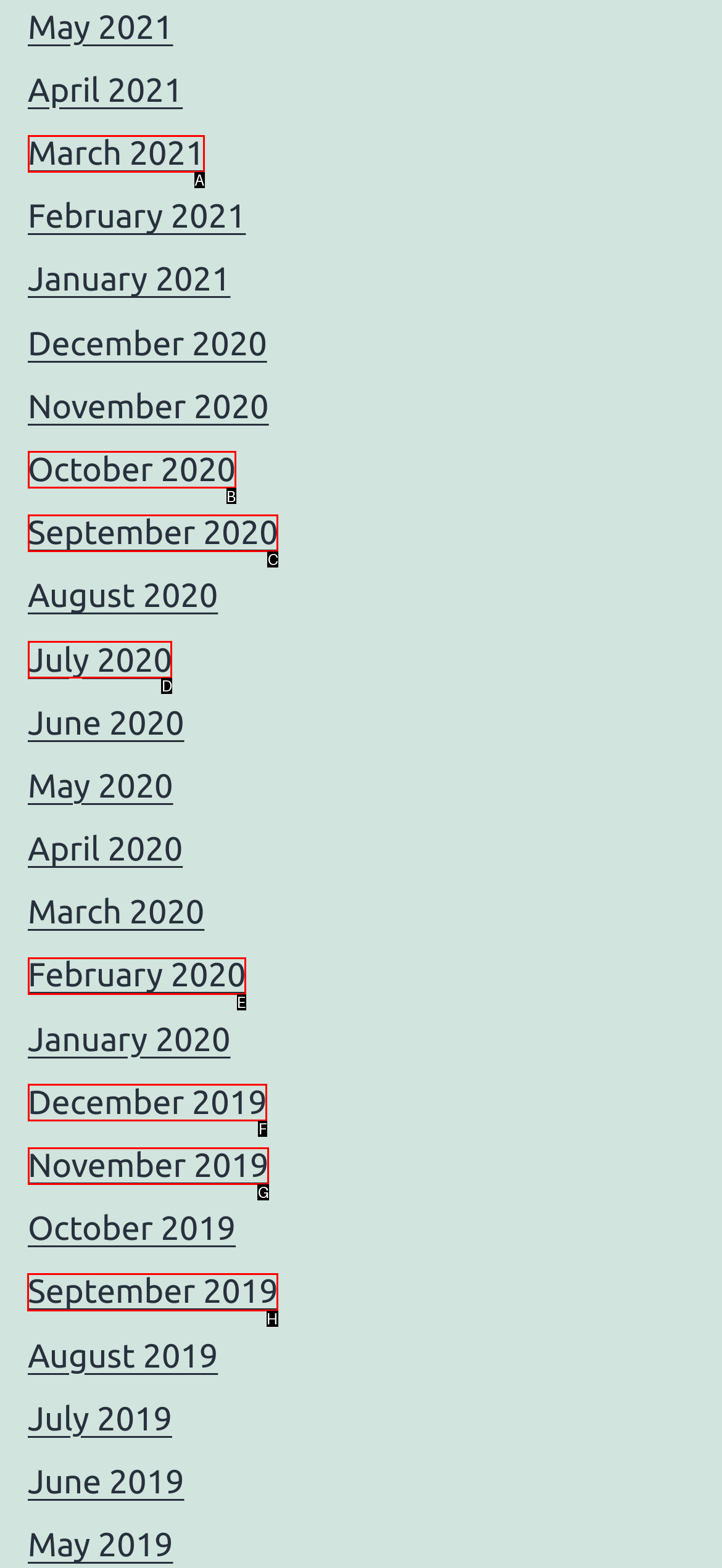Tell me which one HTML element I should click to complete the following task: Check the Precautions of Apple Keto Gummies Australia
Answer with the option's letter from the given choices directly.

None